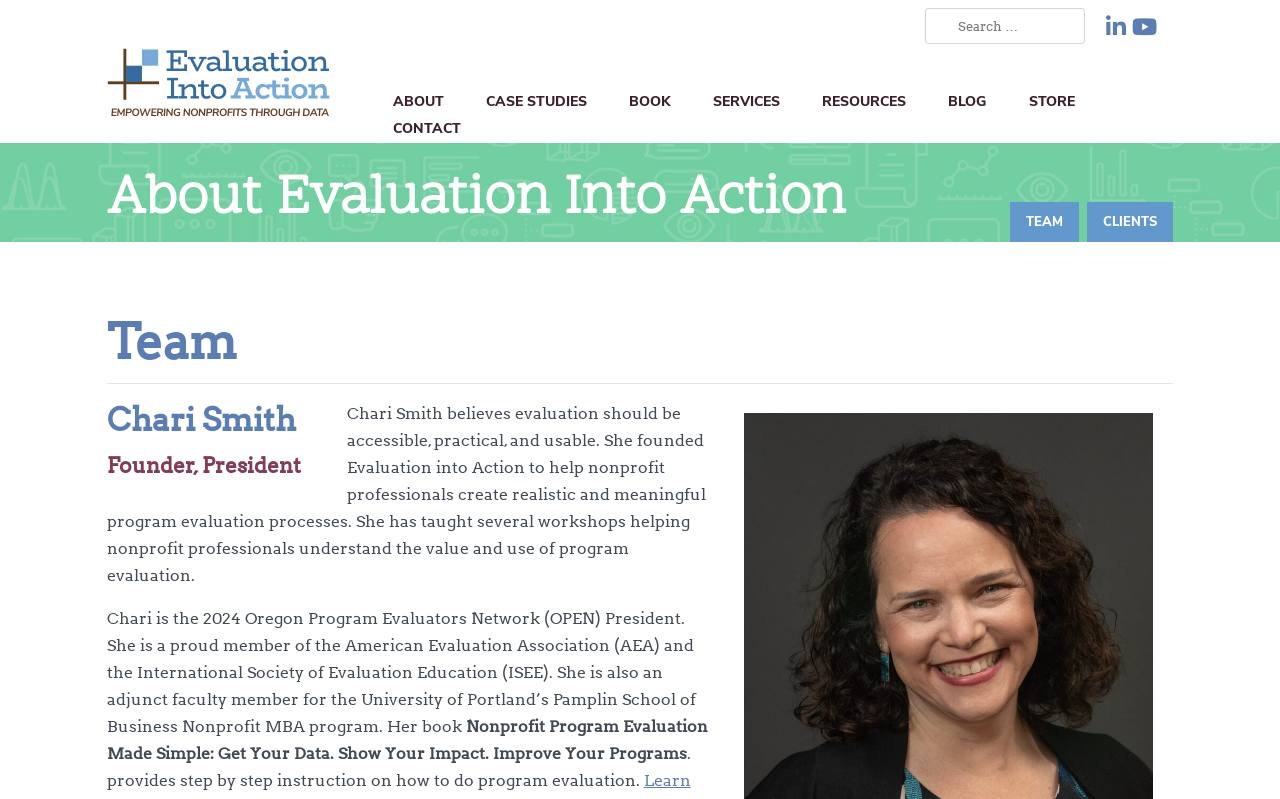Who is the founder of Evaluation into Action?
Use the image to give a comprehensive and detailed response to the question.

I found the answer by looking at the heading 'Chari Smith' and the text below it, which states 'She founded Evaluation into Action to help nonprofit professionals create realistic and meaningful program evaluation processes.'